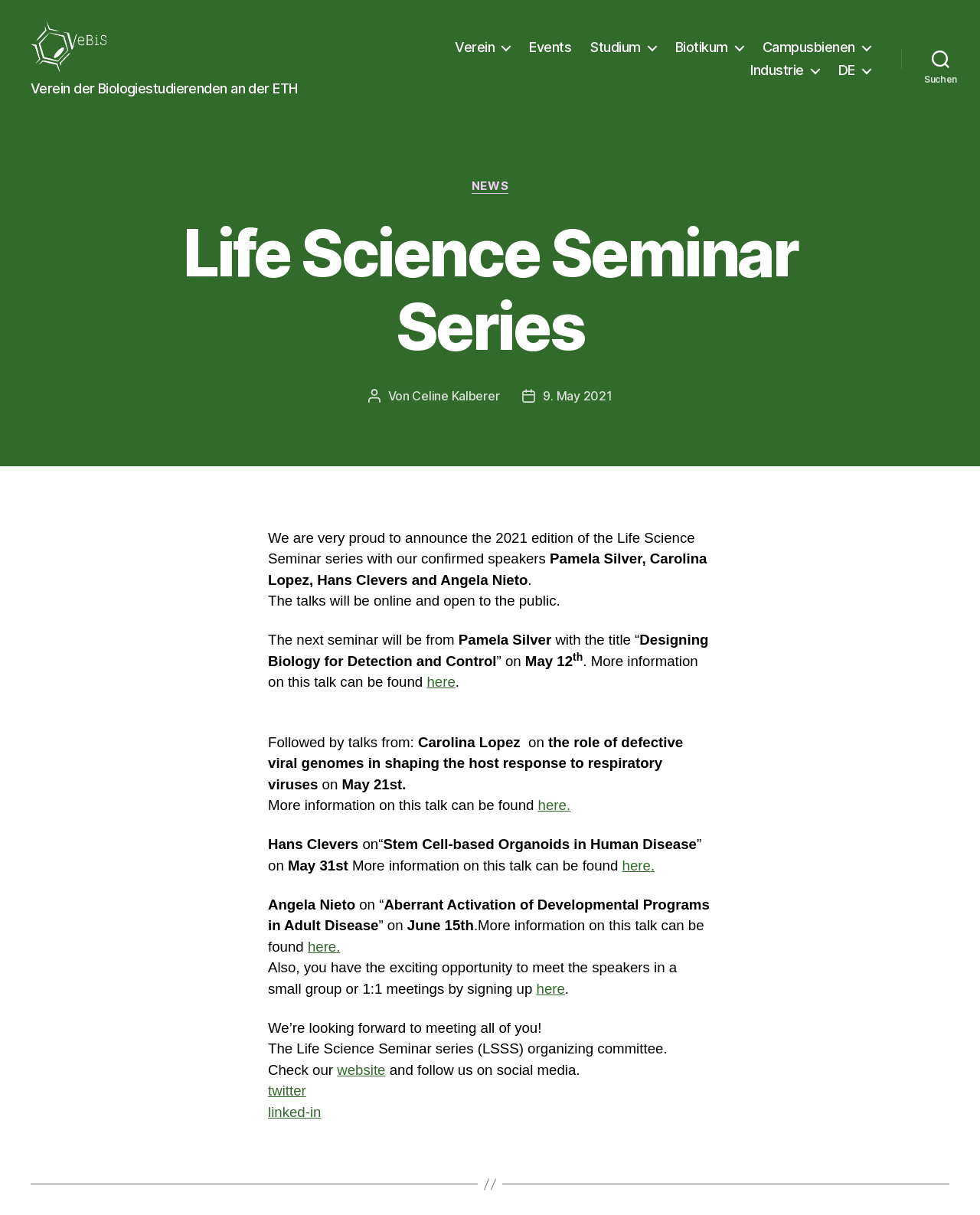How can I meet the speakers in a small group or 1:1 meetings?
Based on the image, answer the question with as much detail as possible.

I found the answer by reading the text 'Also, you have the exciting opportunity to meet the speakers in a small group or 1:1 meetings by signing up here' which is located in the main content area of the webpage, indicating that signing up is the way to meet the speakers.